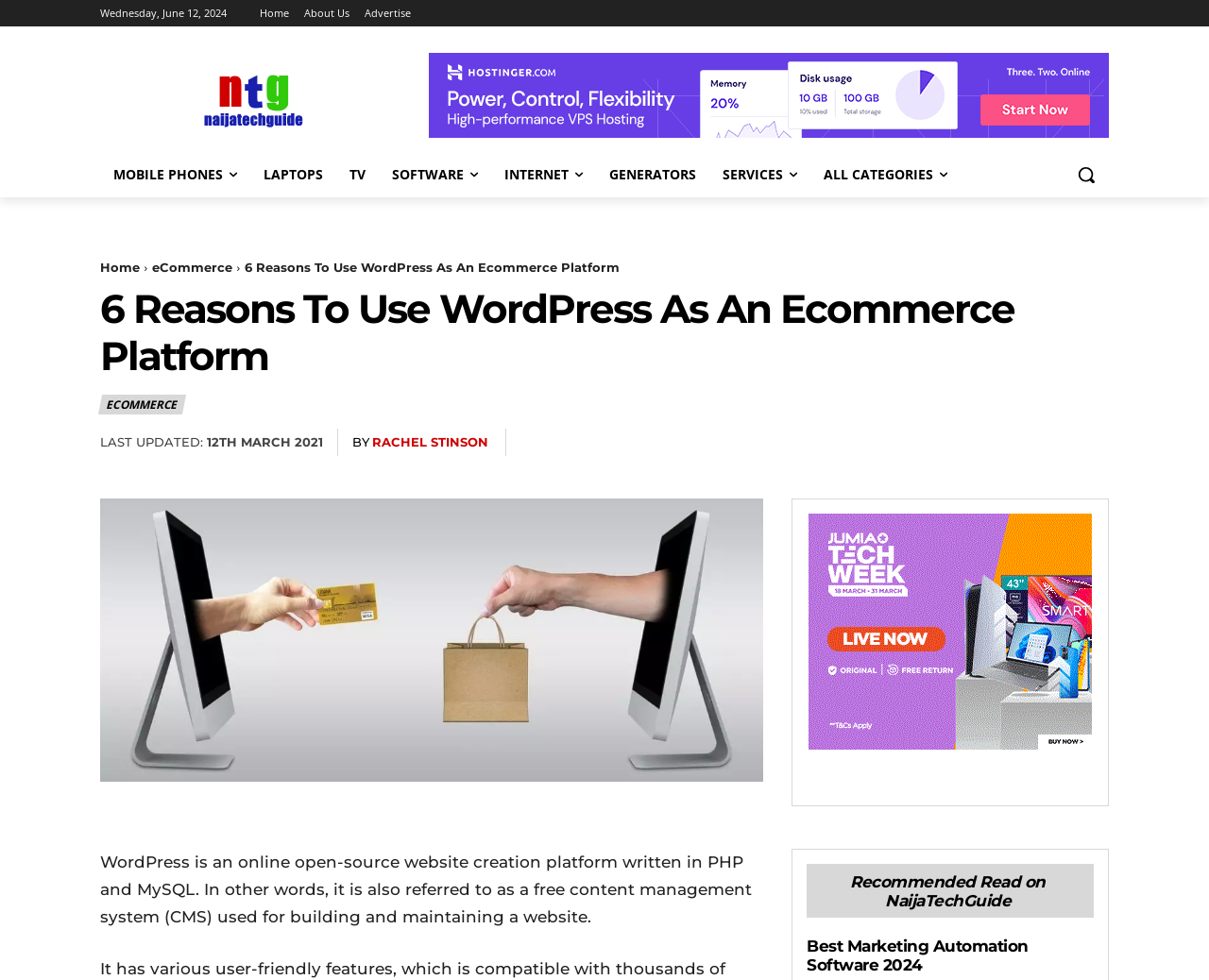Pinpoint the bounding box coordinates of the clickable area needed to execute the instruction: "Visit the 'eCommerce' page". The coordinates should be specified as four float numbers between 0 and 1, i.e., [left, top, right, bottom].

[0.126, 0.265, 0.192, 0.28]